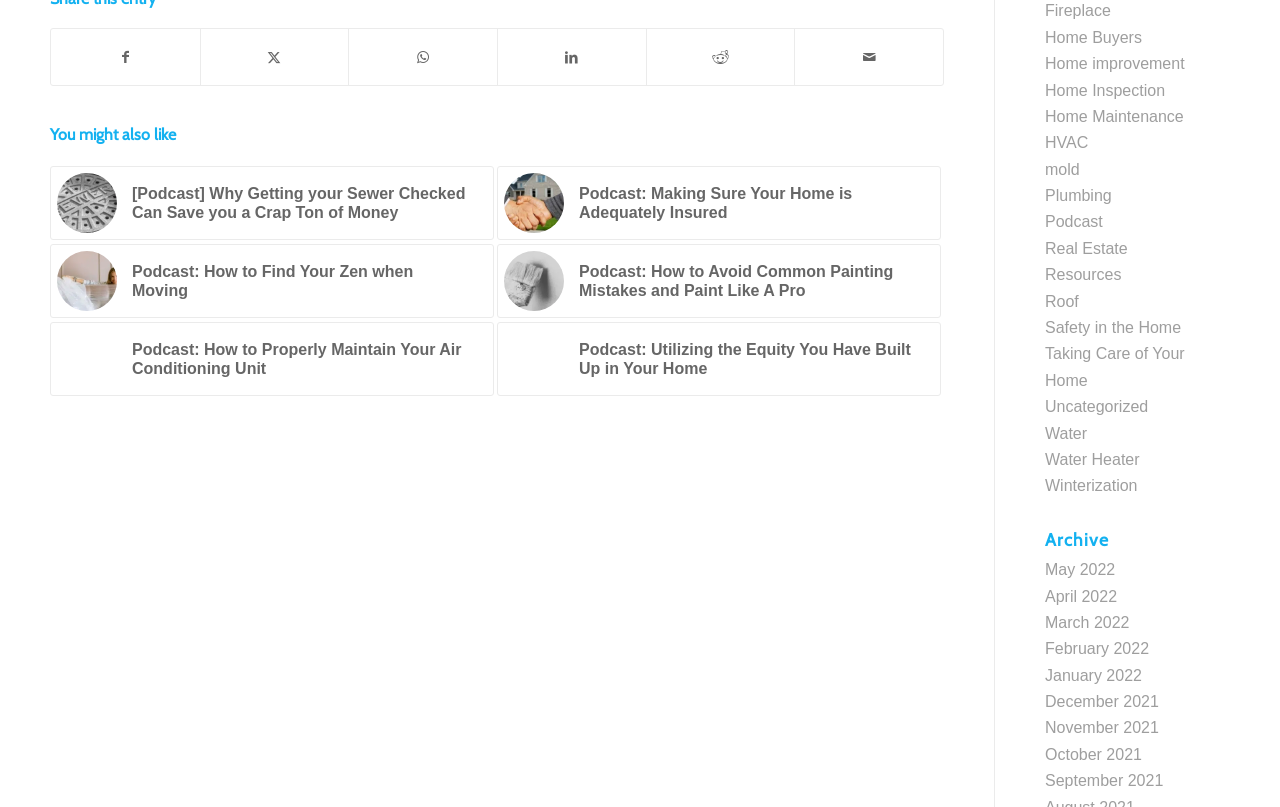What is the purpose of the 'Archive' section?
Using the visual information, answer the question in a single word or phrase.

Access past content